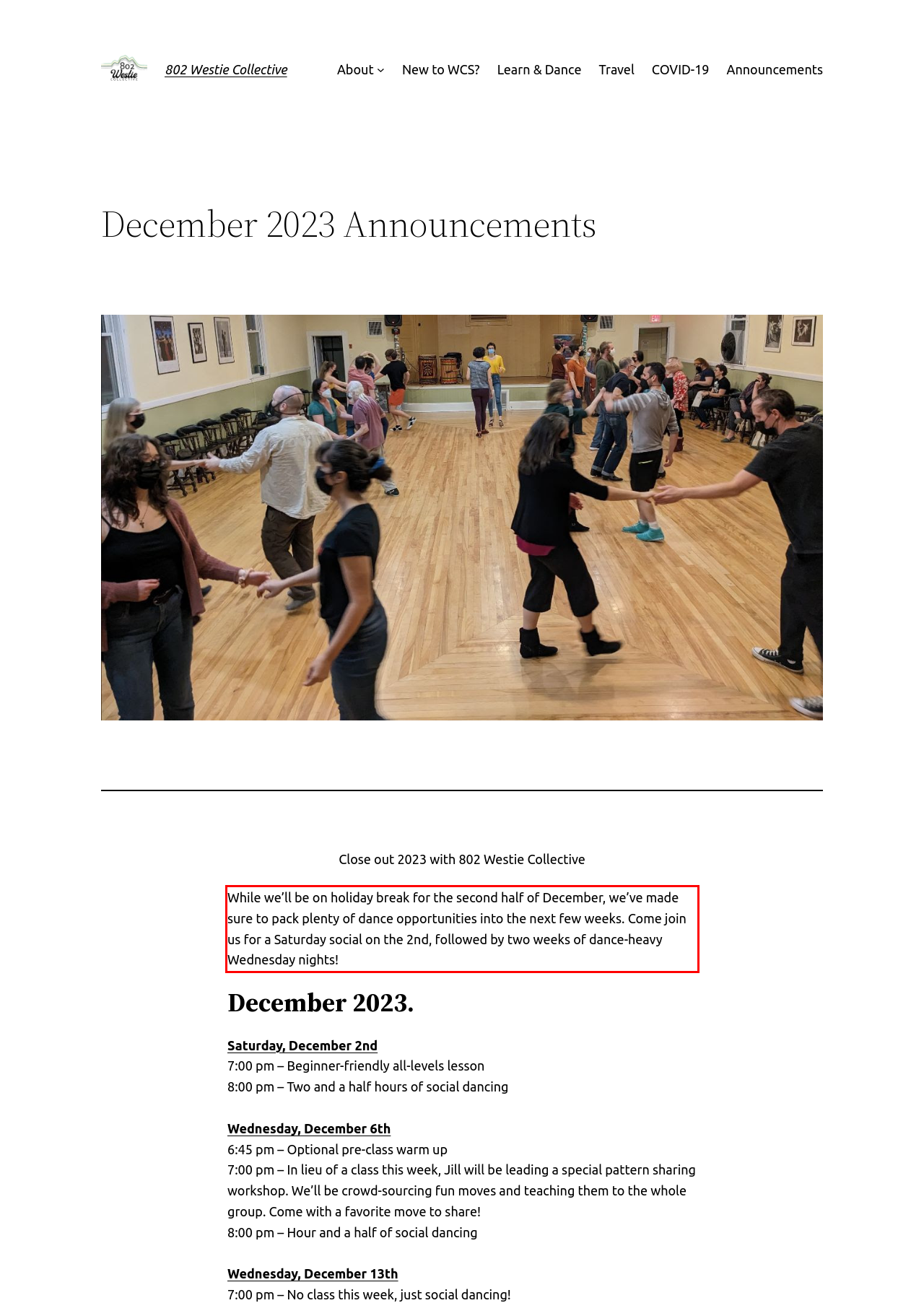Please identify the text within the red rectangular bounding box in the provided webpage screenshot.

While we’ll be on holiday break for the second half of December, we’ve made sure to pack plenty of dance opportunities into the next few weeks. Come join us for a Saturday social on the 2nd, followed by two weeks of dance-heavy Wednesday nights!